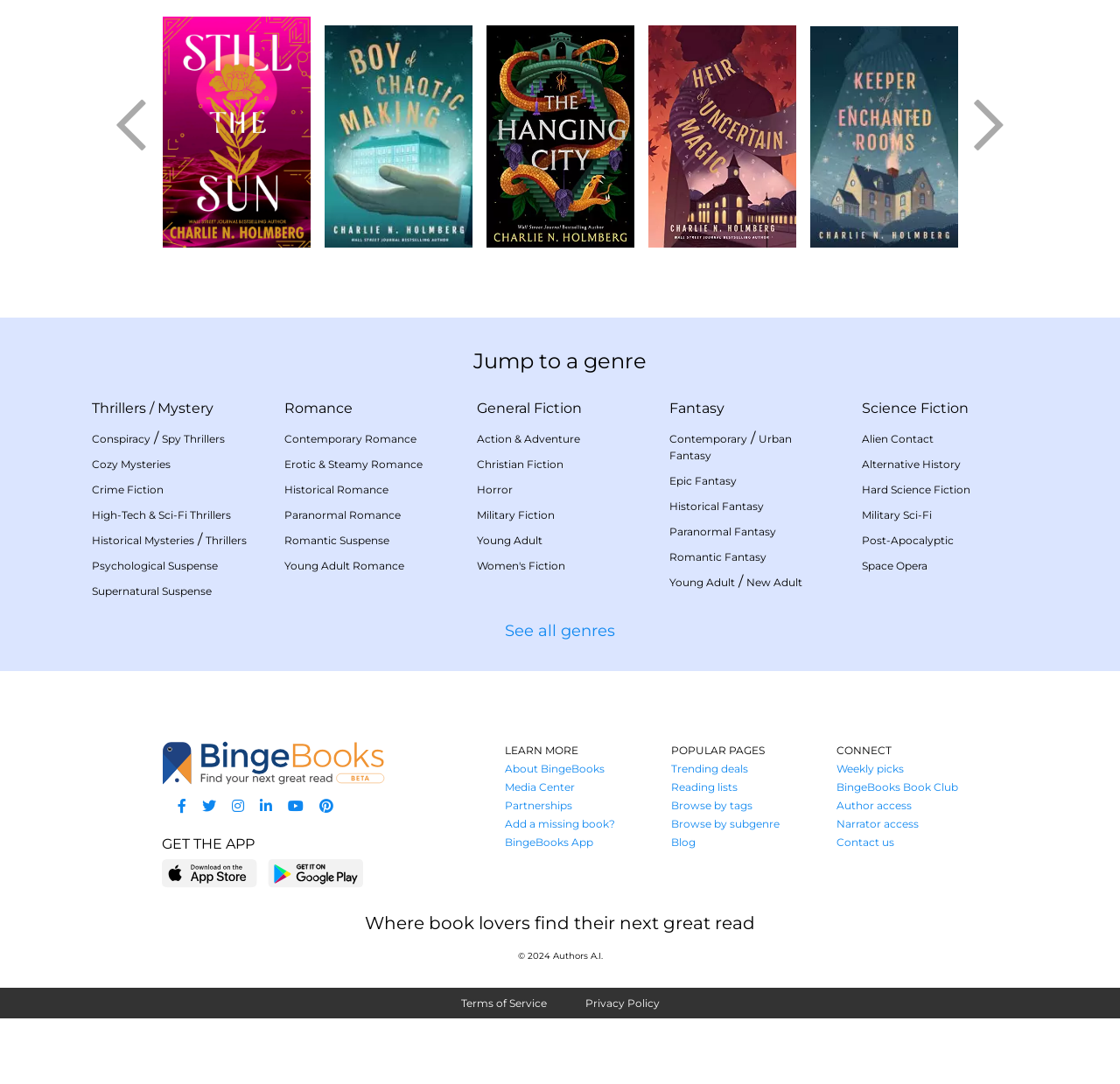Given the content of the image, can you provide a detailed answer to the question?
What is the text of the button at the bottom of the page?

The text of the button at the bottom of the page is 'GET THE APP', which is a static text element located at [0.145, 0.771, 0.227, 0.786].